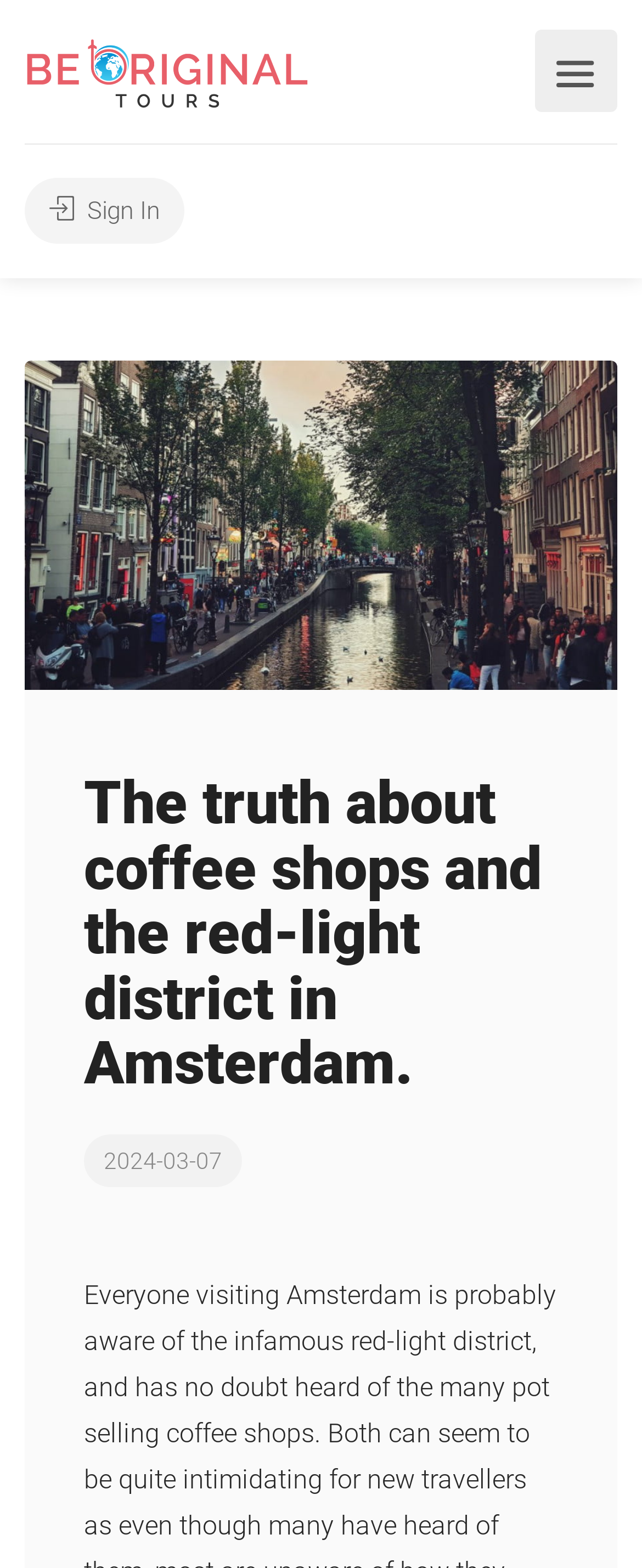Predict the bounding box for the UI component with the following description: "Sign In".

[0.038, 0.113, 0.287, 0.155]